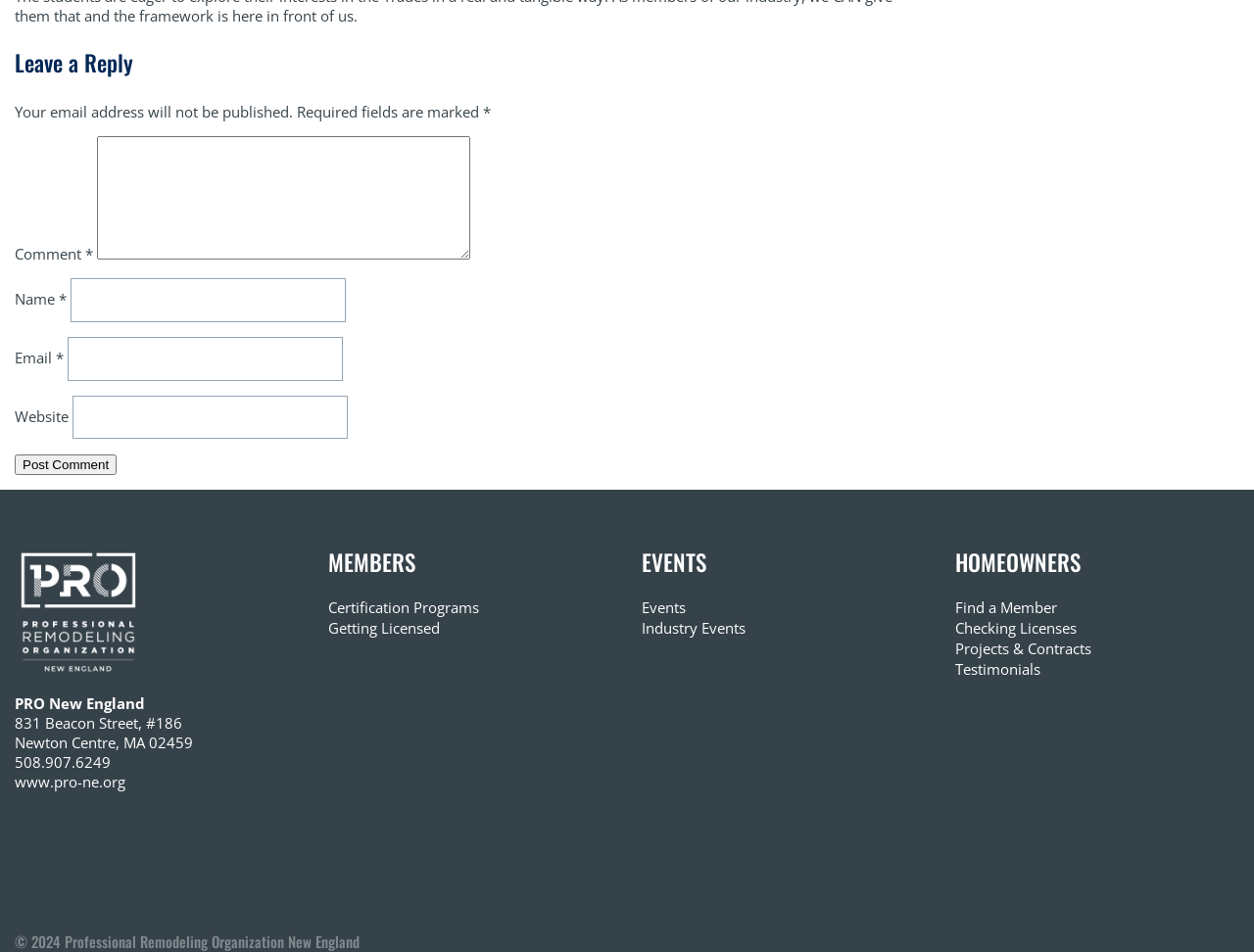What are the three main categories on the webpage?
Refer to the image and give a detailed response to the question.

The three main categories on the webpage are MEMBERS, EVENTS, and HOMEOWNERS, as indicated by the heading elements with these titles. Each category contains links to related pages or resources.